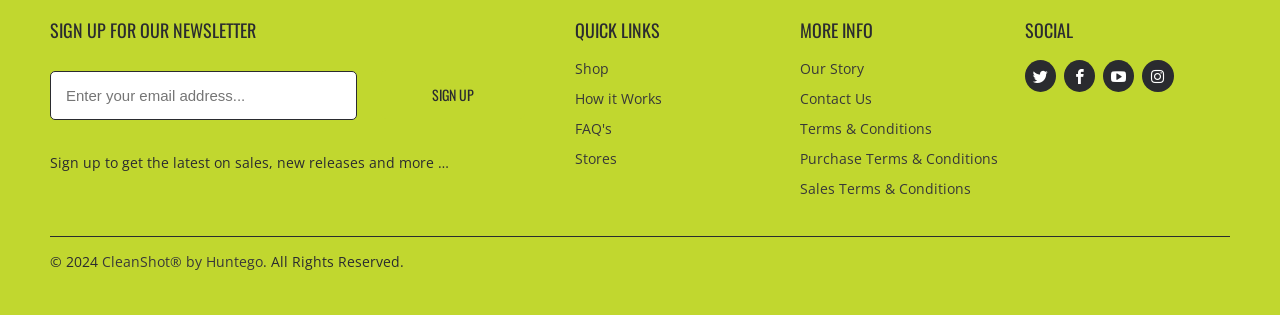What is the copyright year?
Please ensure your answer to the question is detailed and covers all necessary aspects.

The copyright information at the bottom of the page states '© 2024', indicating that the copyright year is 2024.